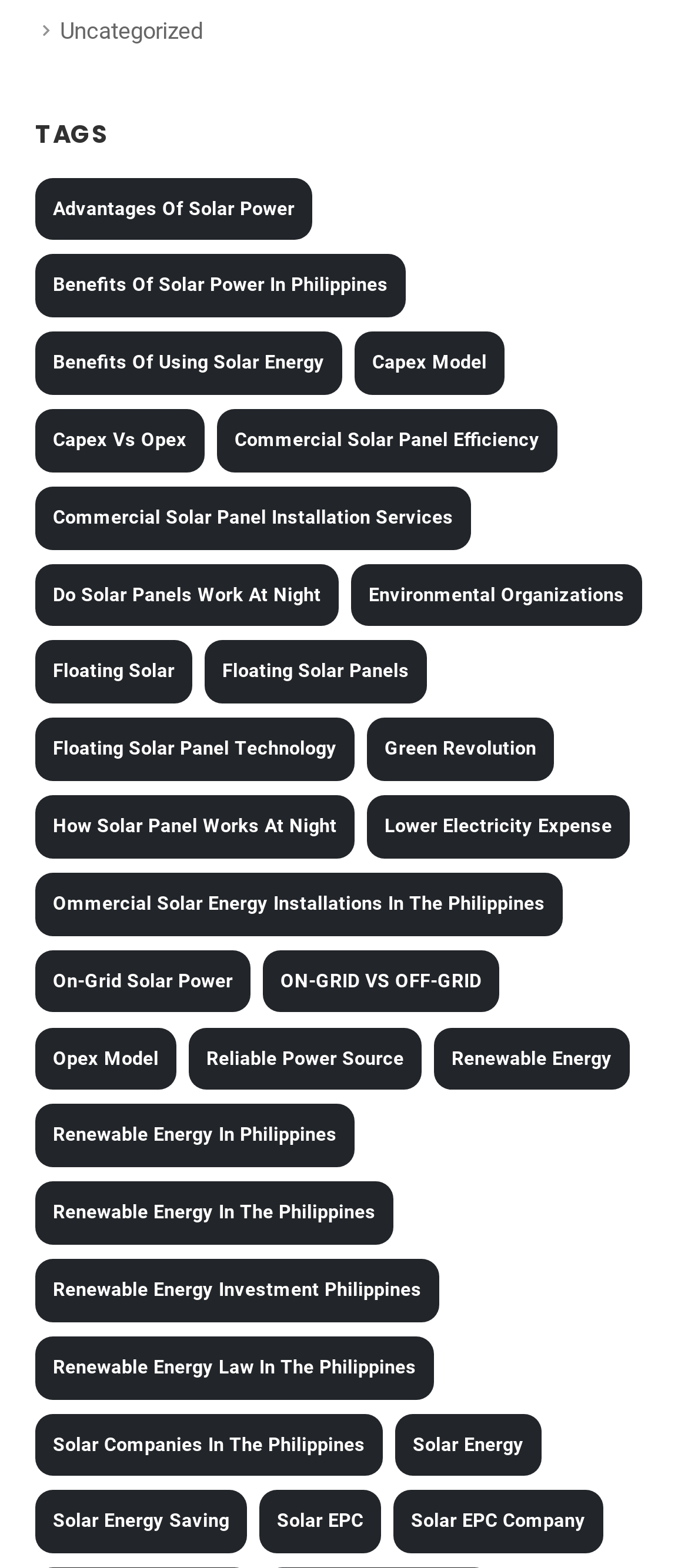Please identify the bounding box coordinates of the element's region that should be clicked to execute the following instruction: "Check 'Solar Companies in the Philippines'". The bounding box coordinates must be four float numbers between 0 and 1, i.e., [left, top, right, bottom].

[0.051, 0.901, 0.556, 0.942]